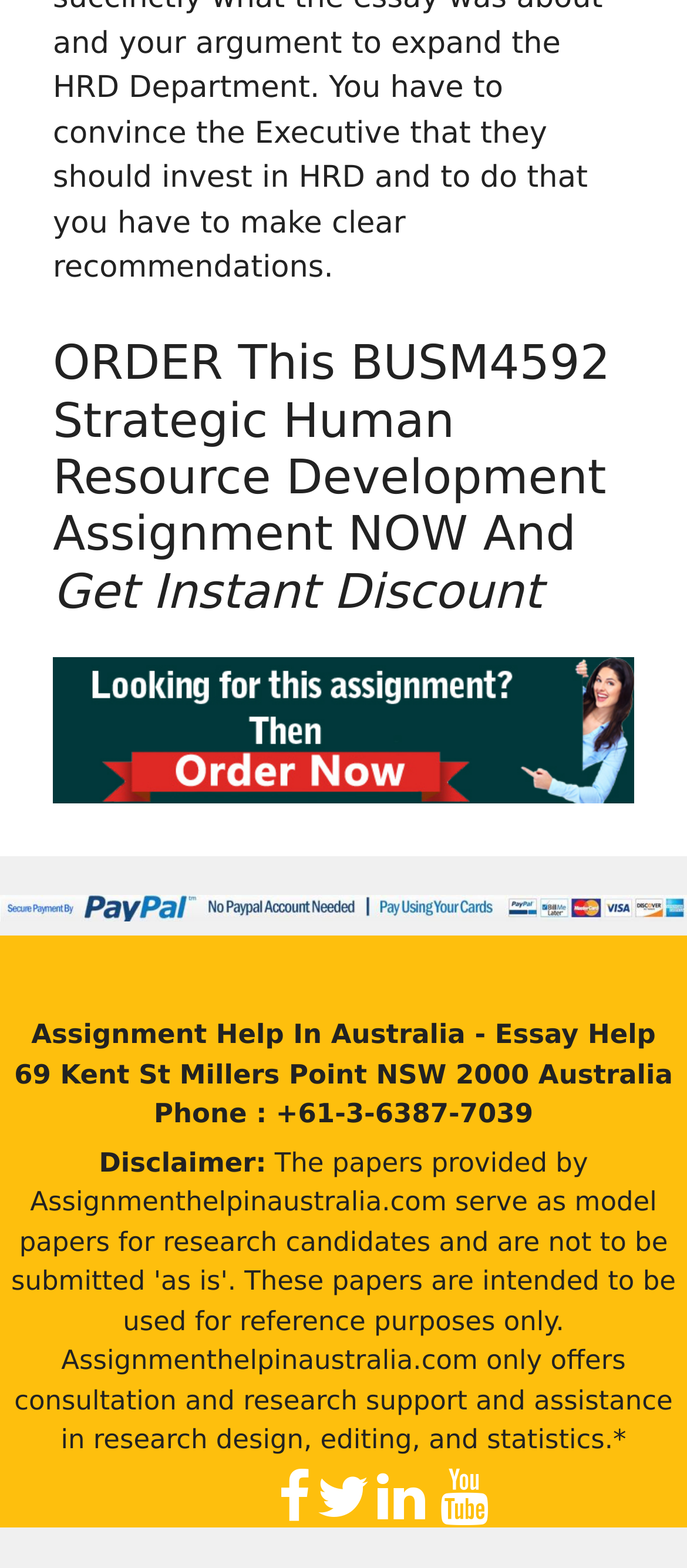What social media platforms are available for the assignment help service?
Please provide a comprehensive answer based on the information in the image.

I found the social media platforms by looking at the link elements with the contents '', '', '', and '' which are located at the coordinates [0.405, 0.942, 0.452, 0.981], [0.462, 0.942, 0.539, 0.981], [0.549, 0.942, 0.618, 0.981], and [0.641, 0.942, 0.71, 0.981] respectively. The corresponding generic elements are 'Facebook', 'Twitter', 'LinkedIn', and 'YouTube'.